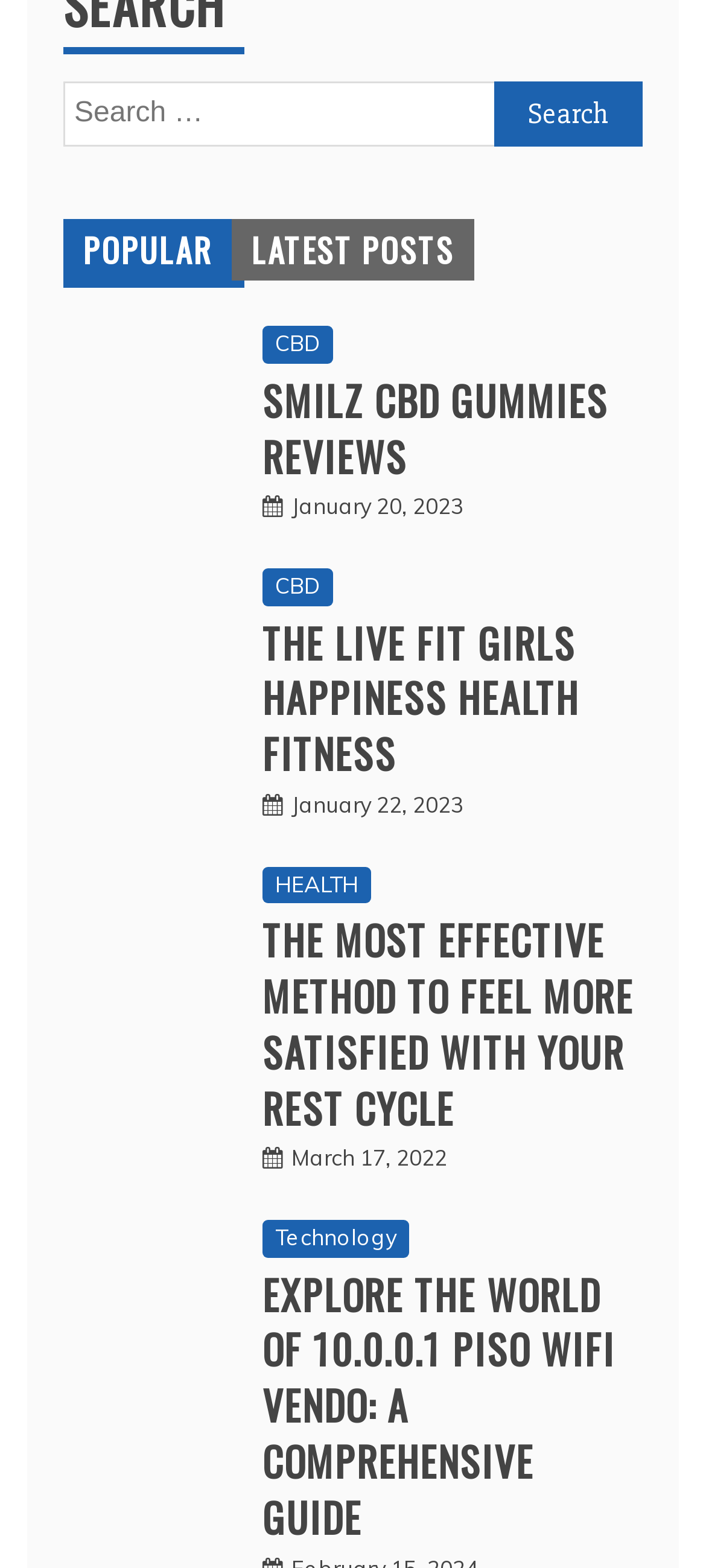Please find the bounding box coordinates of the element that needs to be clicked to perform the following instruction: "Click on the POPULAR tab". The bounding box coordinates should be four float numbers between 0 and 1, represented as [left, top, right, bottom].

[0.09, 0.14, 0.328, 0.179]